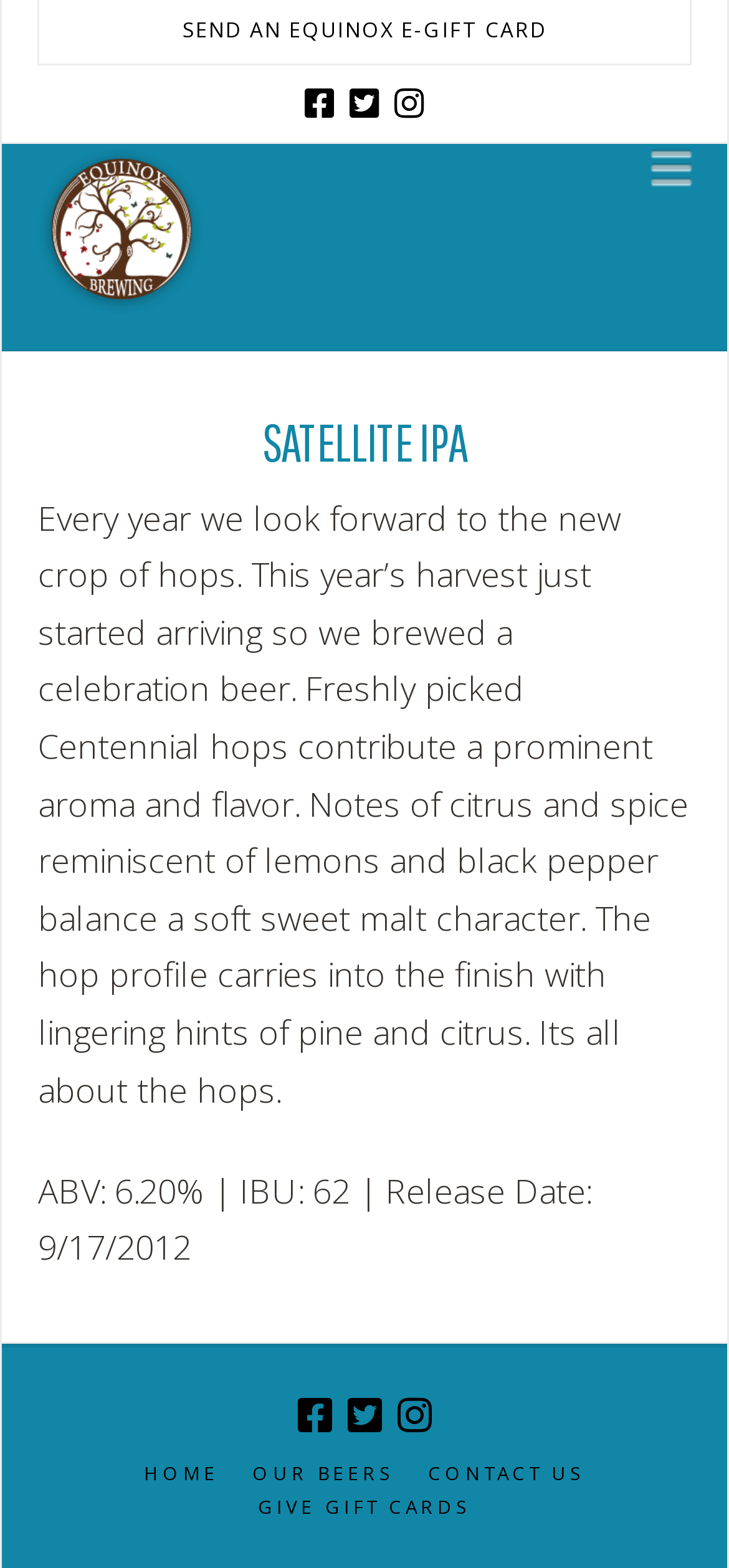Please identify the bounding box coordinates of the area I need to click to accomplish the following instruction: "Visit the Facebook page".

[0.408, 0.047, 0.469, 0.085]